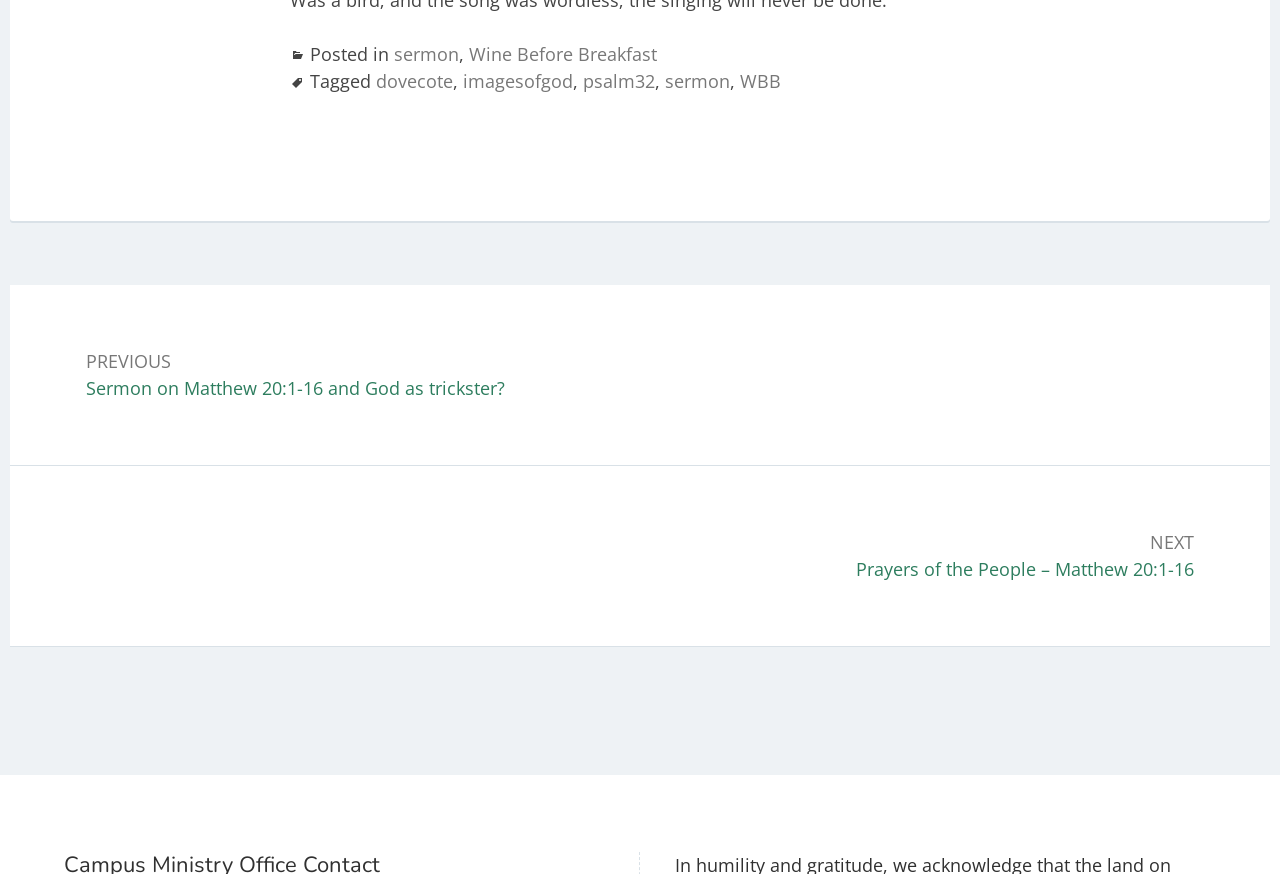Please identify the bounding box coordinates of the region to click in order to complete the task: "Go to 'Wine Before Breakfast' page". The coordinates must be four float numbers between 0 and 1, specified as [left, top, right, bottom].

[0.366, 0.048, 0.513, 0.076]